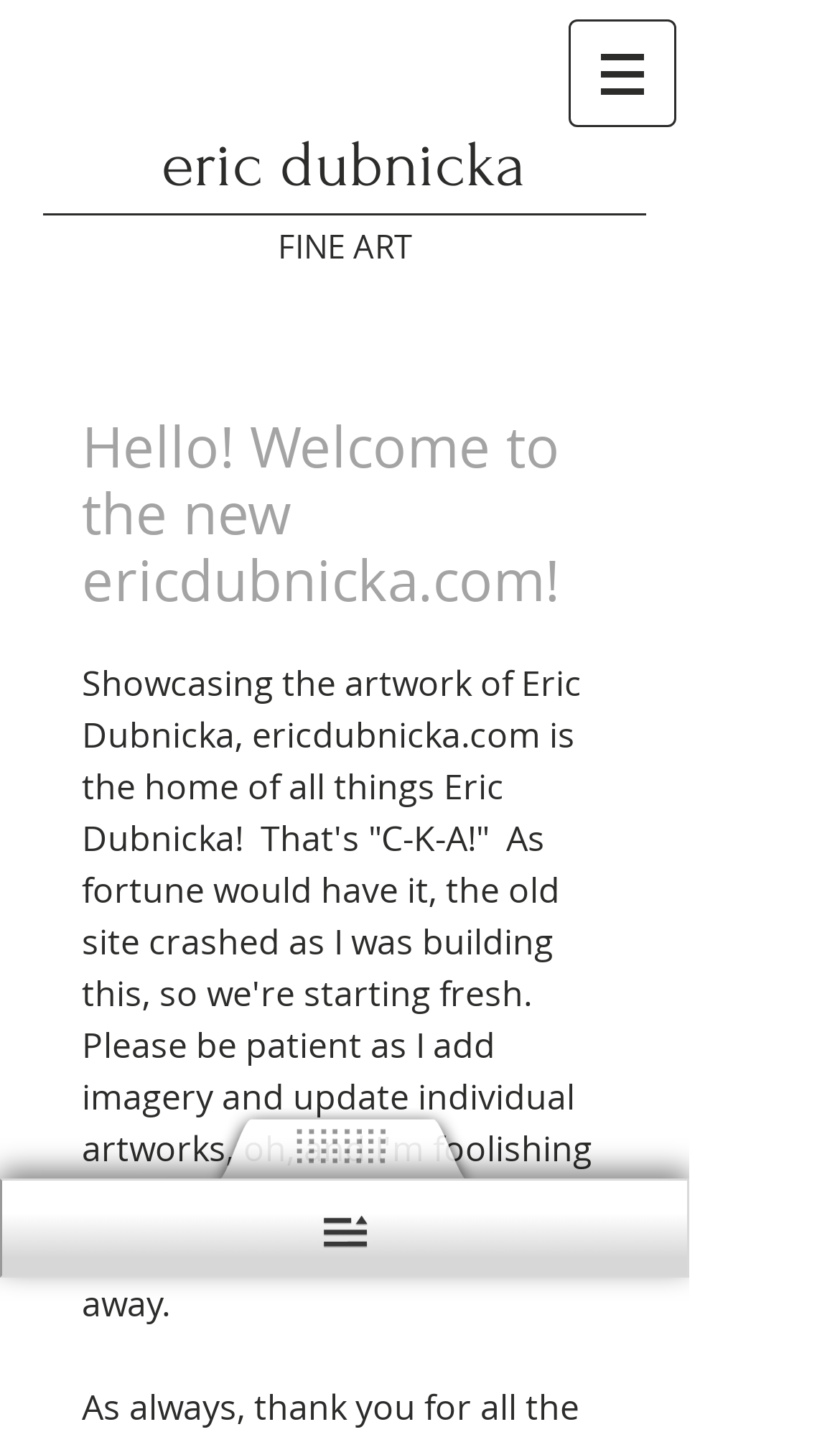What is the purpose of the website?
Please give a detailed and elaborate answer to the question.

The website's purpose can be inferred from the heading element 'eric dubnicka' and the StaticText element 'Showcasing the artwork of Eric Dubnicka...'. The website appears to be a platform for Eric Dubnicka to showcase his artwork, making it easily accessible to visitors.